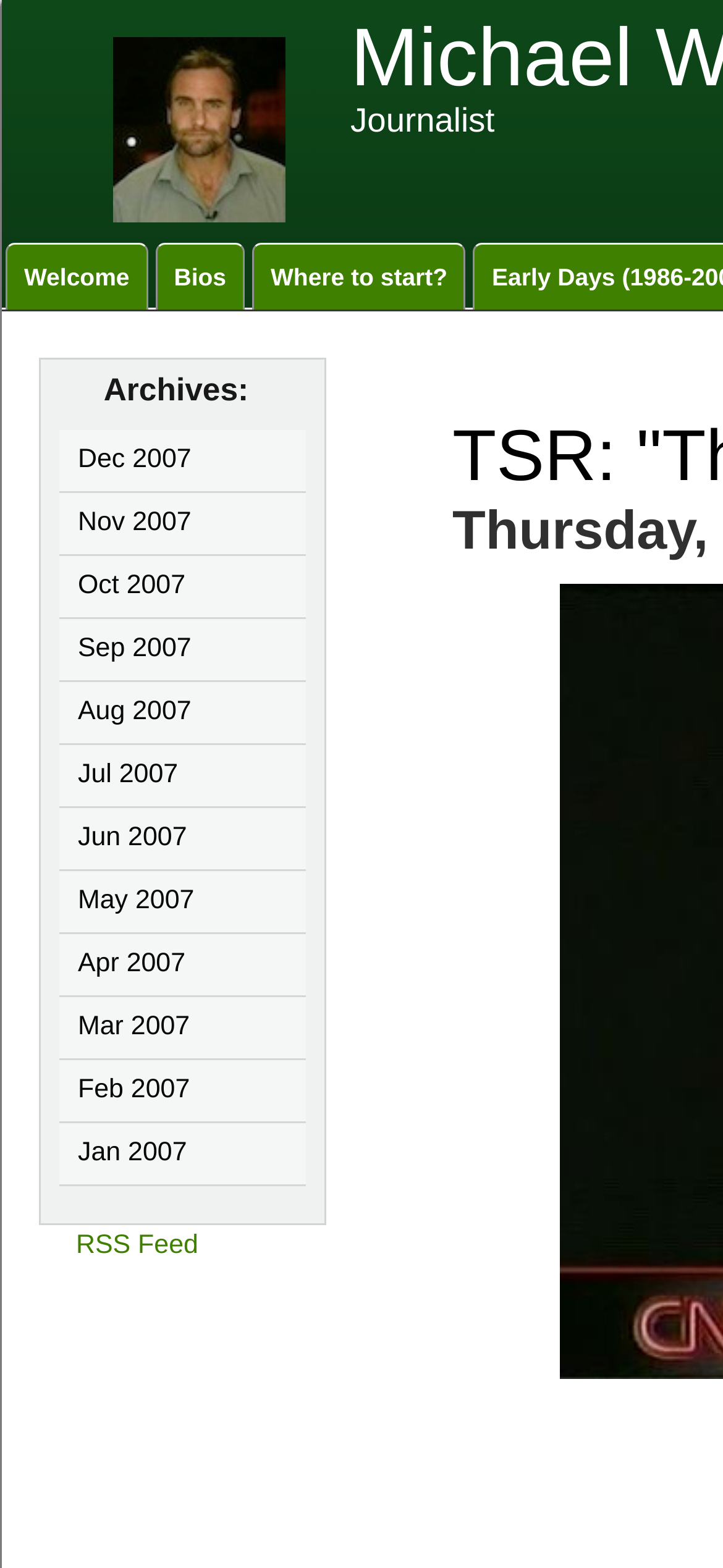Locate the bounding box coordinates of the clickable part needed for the task: "Go to welcome page".

[0.008, 0.155, 0.205, 0.197]